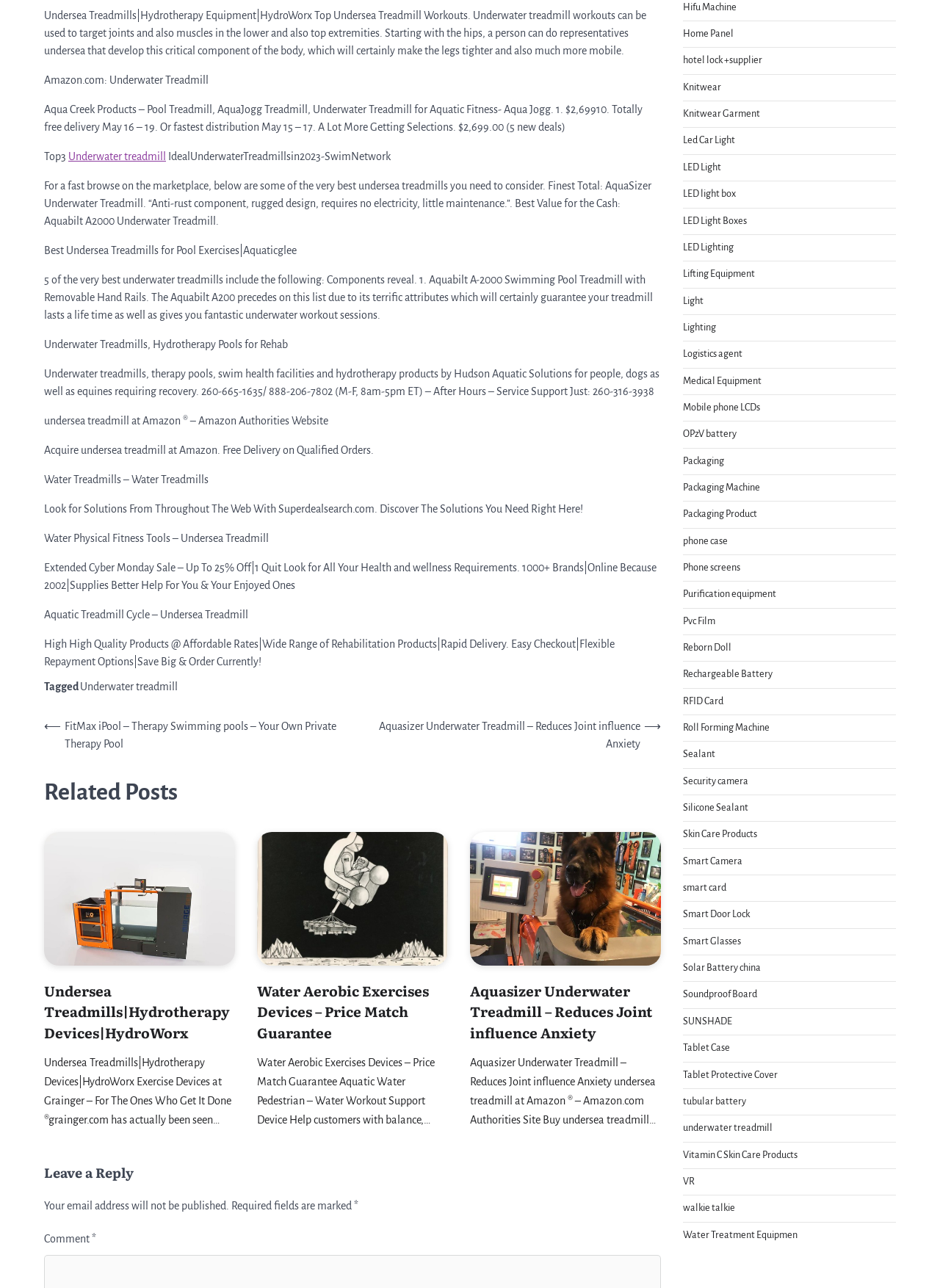How many articles are listed on this webpage?
Answer with a single word or phrase, using the screenshot for reference.

4